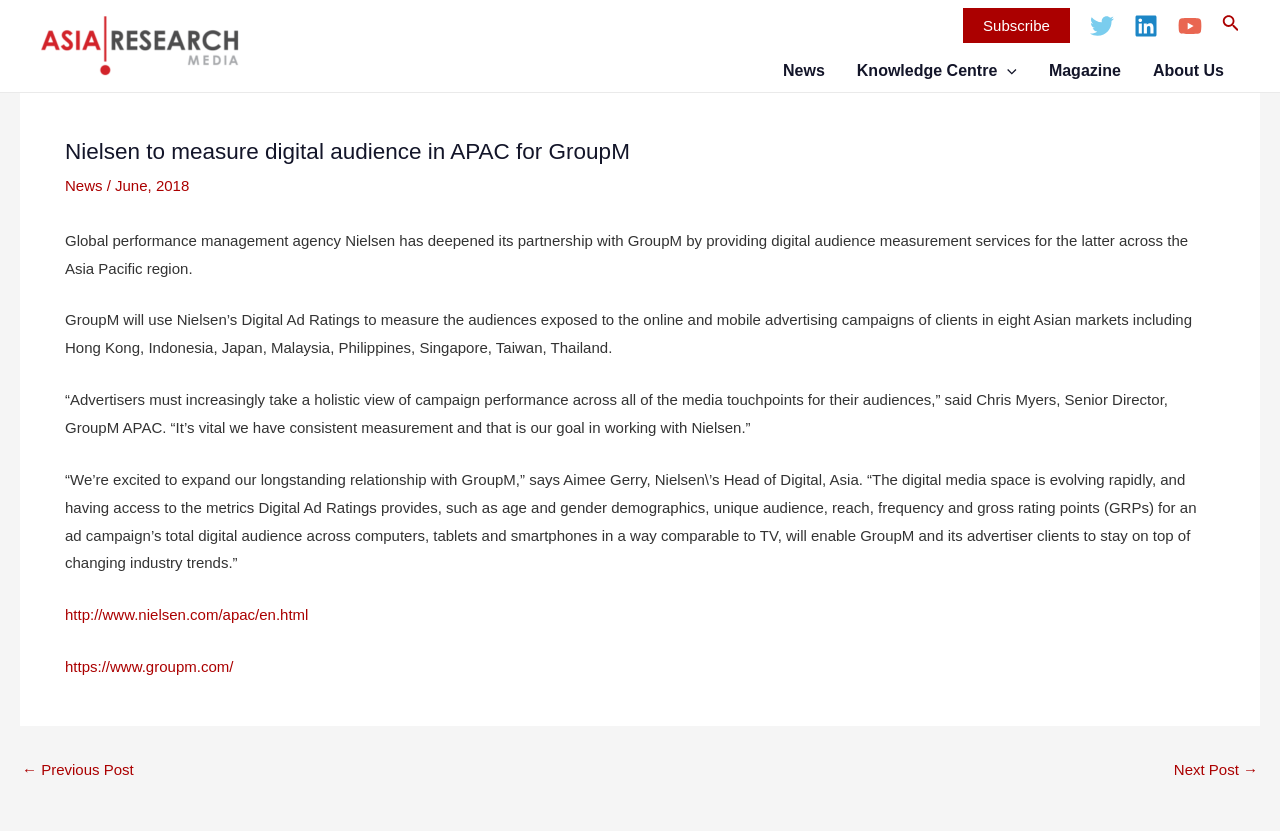Given the element description: "← Previous Post", predict the bounding box coordinates of this UI element. The coordinates must be four float numbers between 0 and 1, given as [left, top, right, bottom].

[0.017, 0.917, 0.104, 0.935]